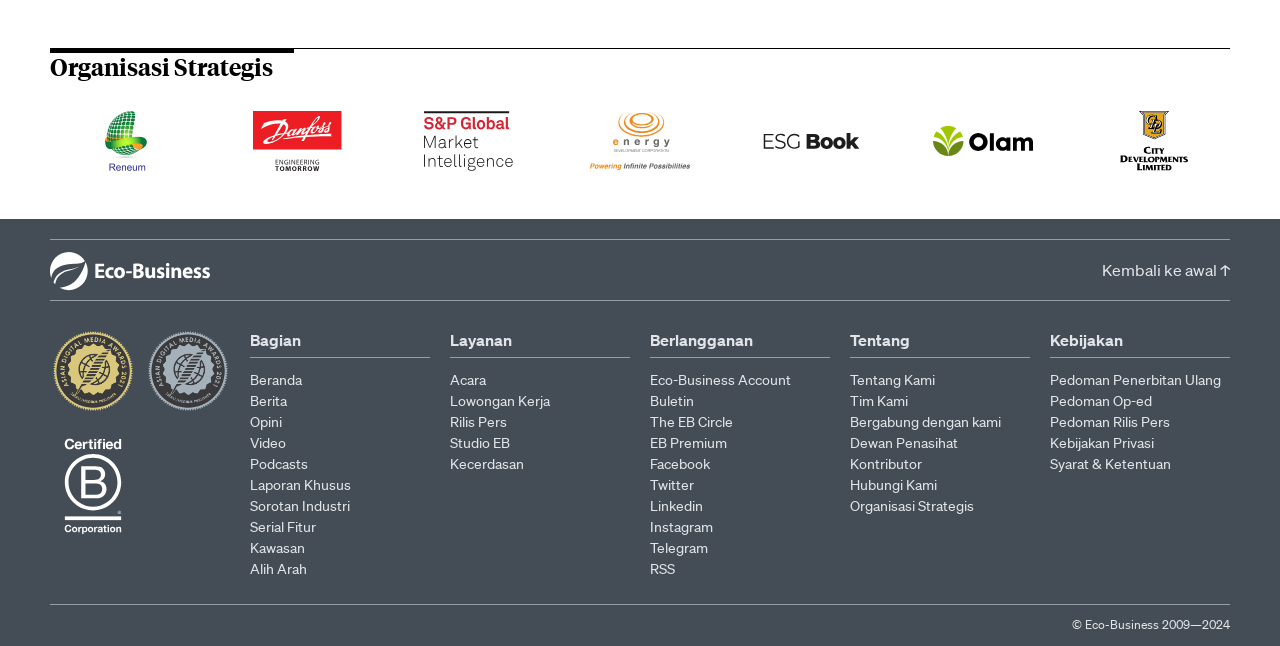How many social media platforms are listed under 'Berlangganan'?
Refer to the screenshot and answer in one word or phrase.

7